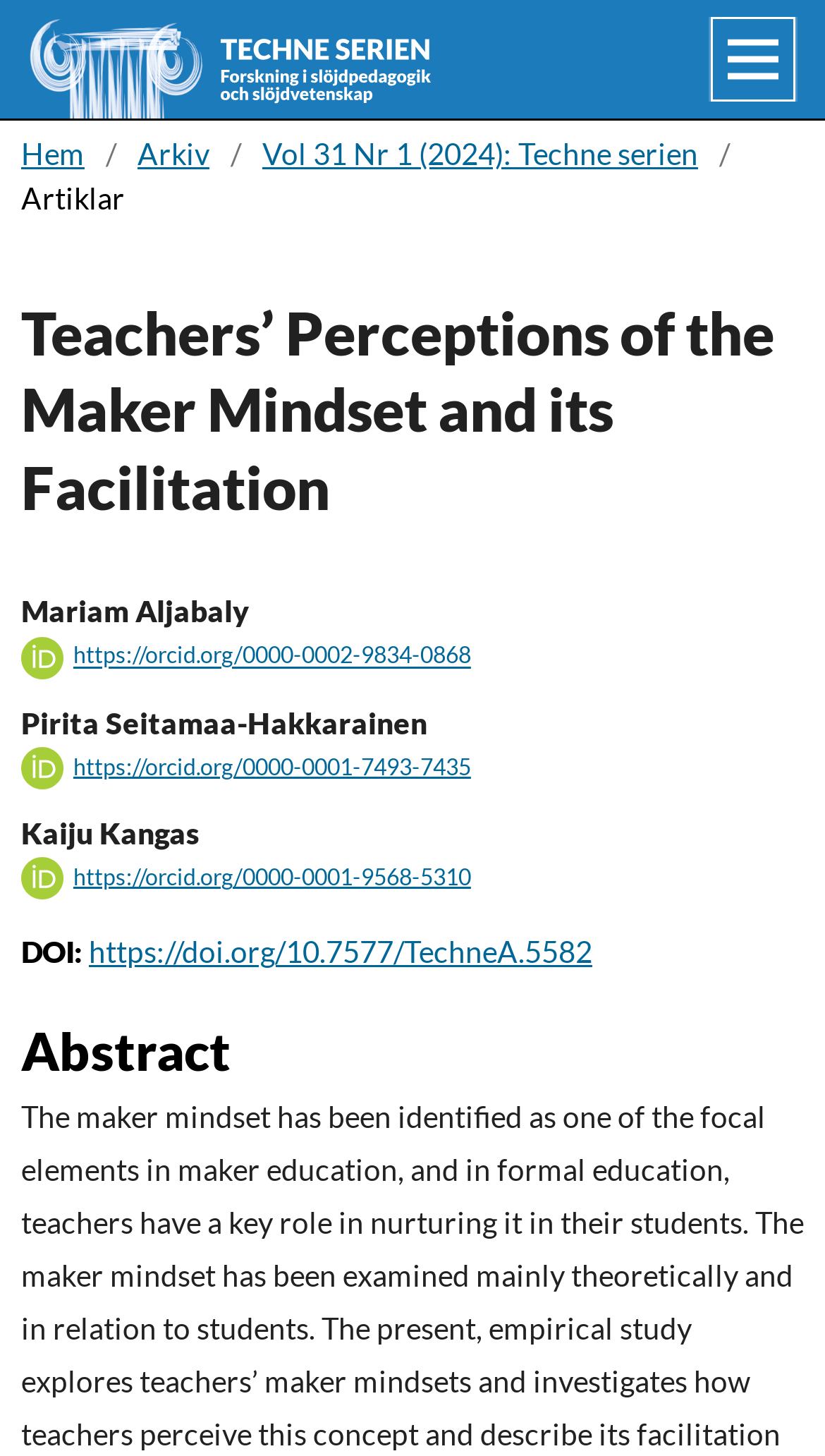Determine the bounding box coordinates of the clickable element necessary to fulfill the instruction: "Visit Mariam Aljabaly's ORCID profile". Provide the coordinates as four float numbers within the 0 to 1 range, i.e., [left, top, right, bottom].

[0.089, 0.441, 0.571, 0.459]